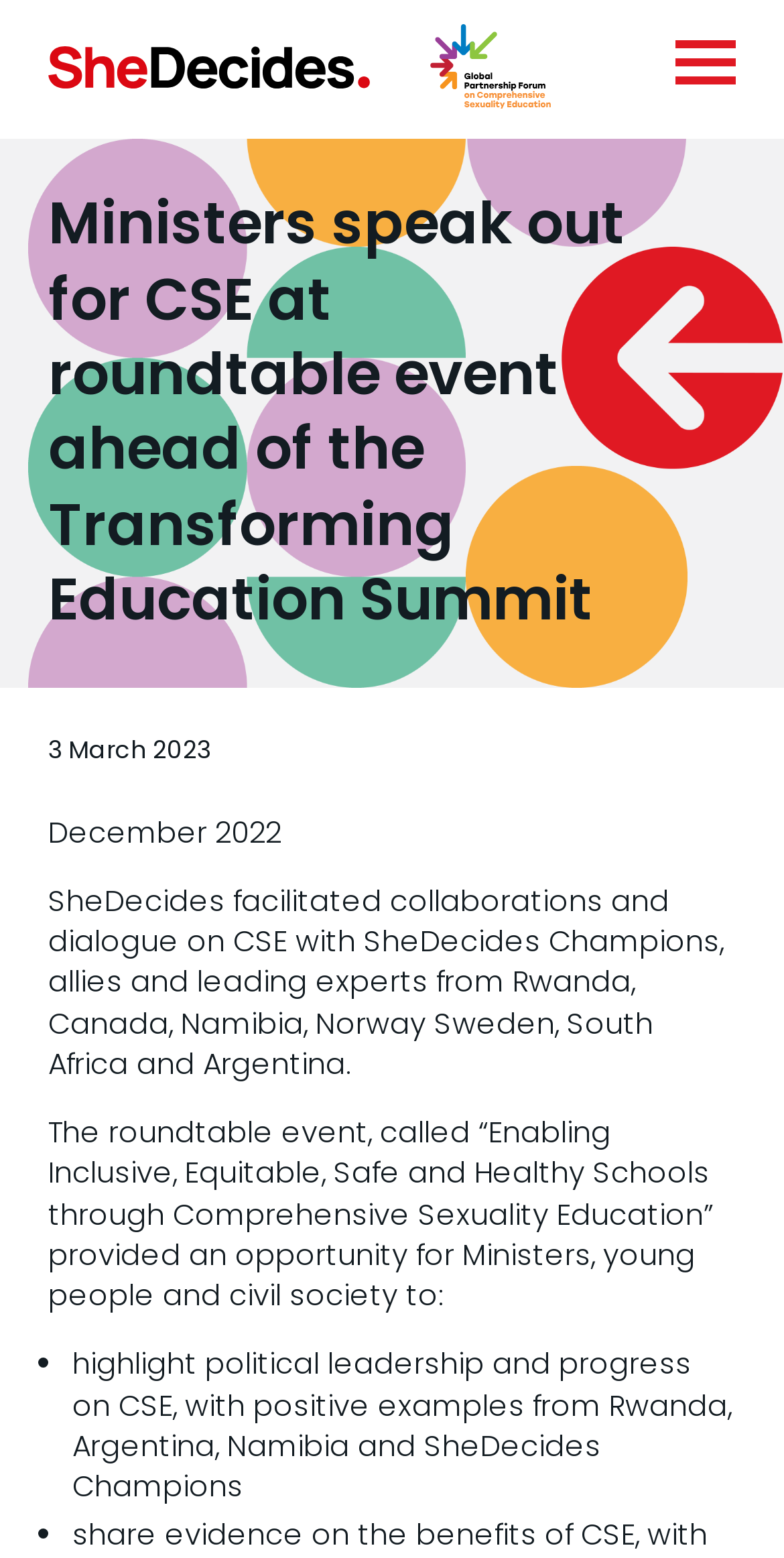Find and extract the text of the primary heading on the webpage.

Ministers speak out for CSE at roundtable event ahead of the Transforming Education Summit